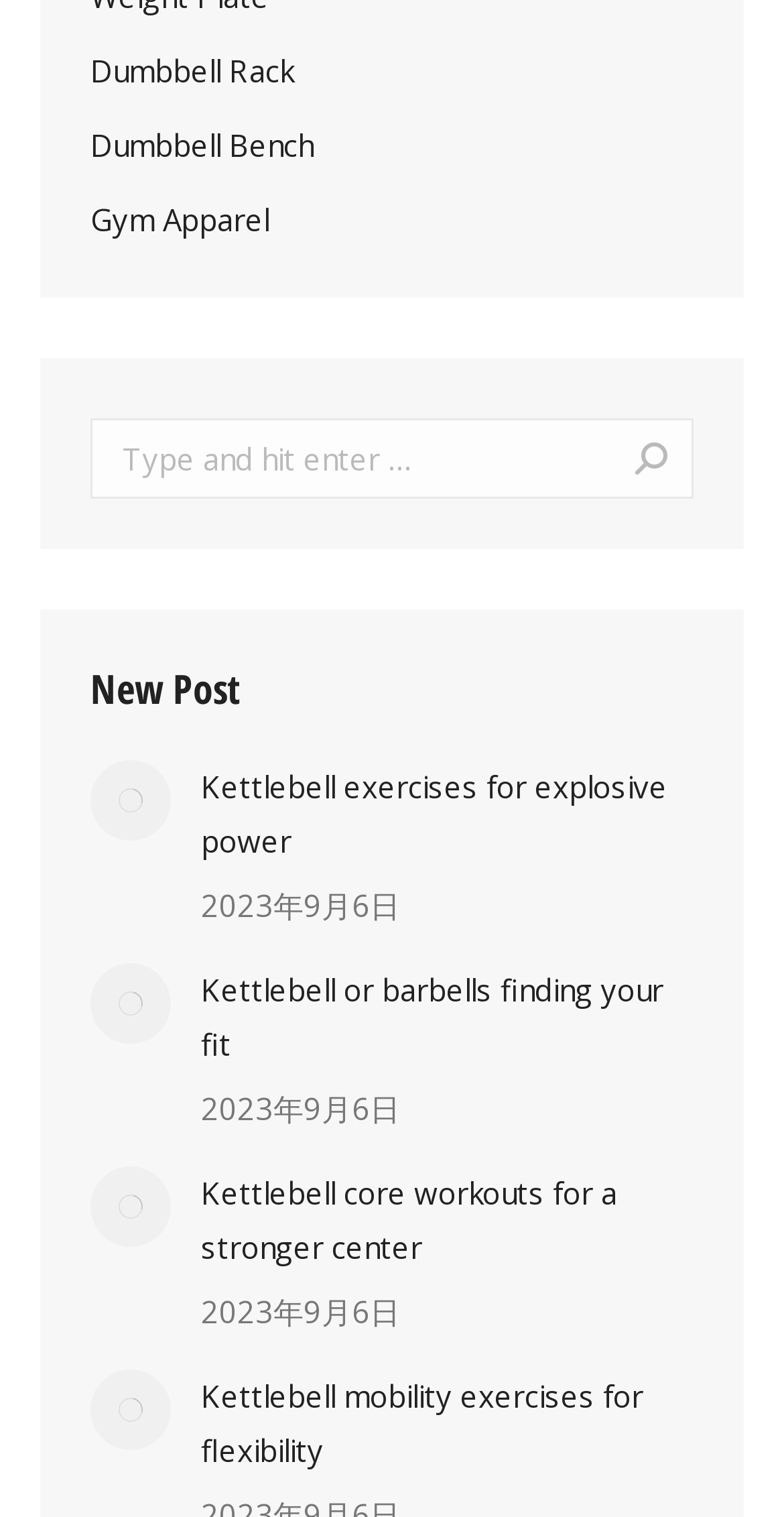Predict the bounding box of the UI element based on this description: "Kettlebell exercises for explosive power".

[0.256, 0.502, 0.885, 0.573]